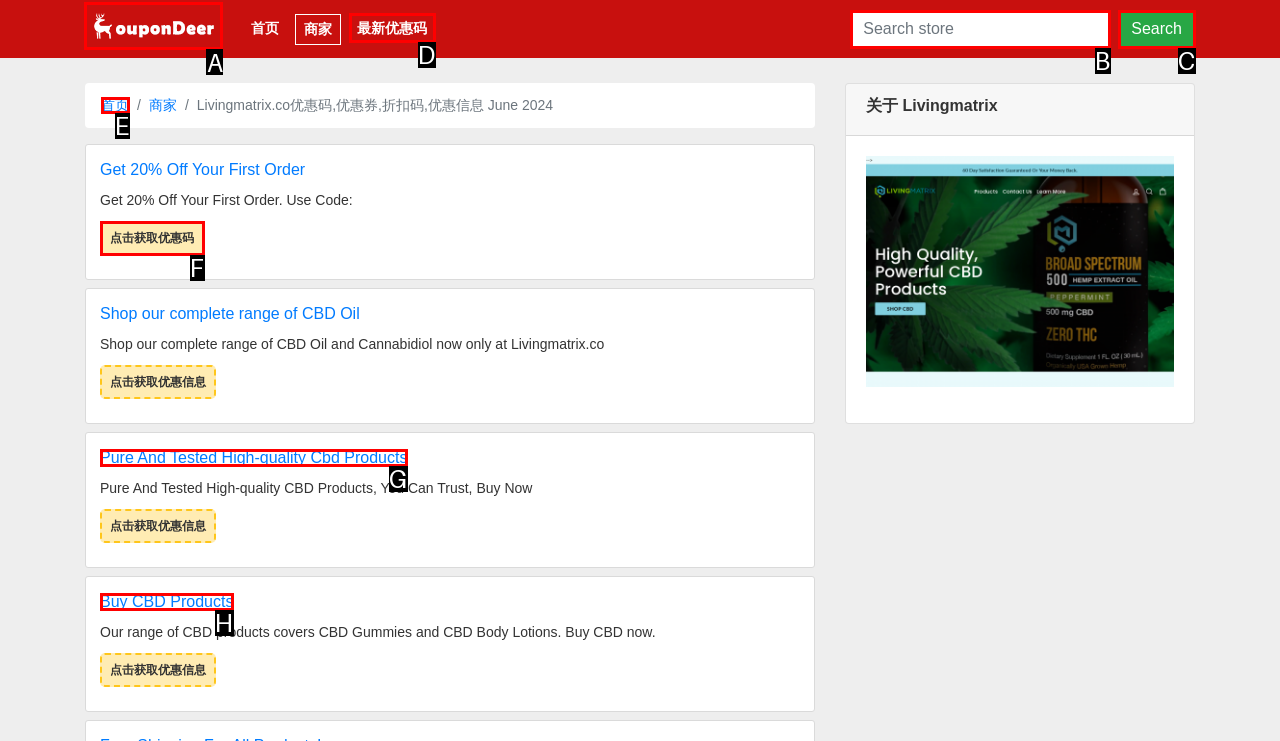For the task "Click the CouponDeer logo", which option's letter should you click? Answer with the letter only.

A